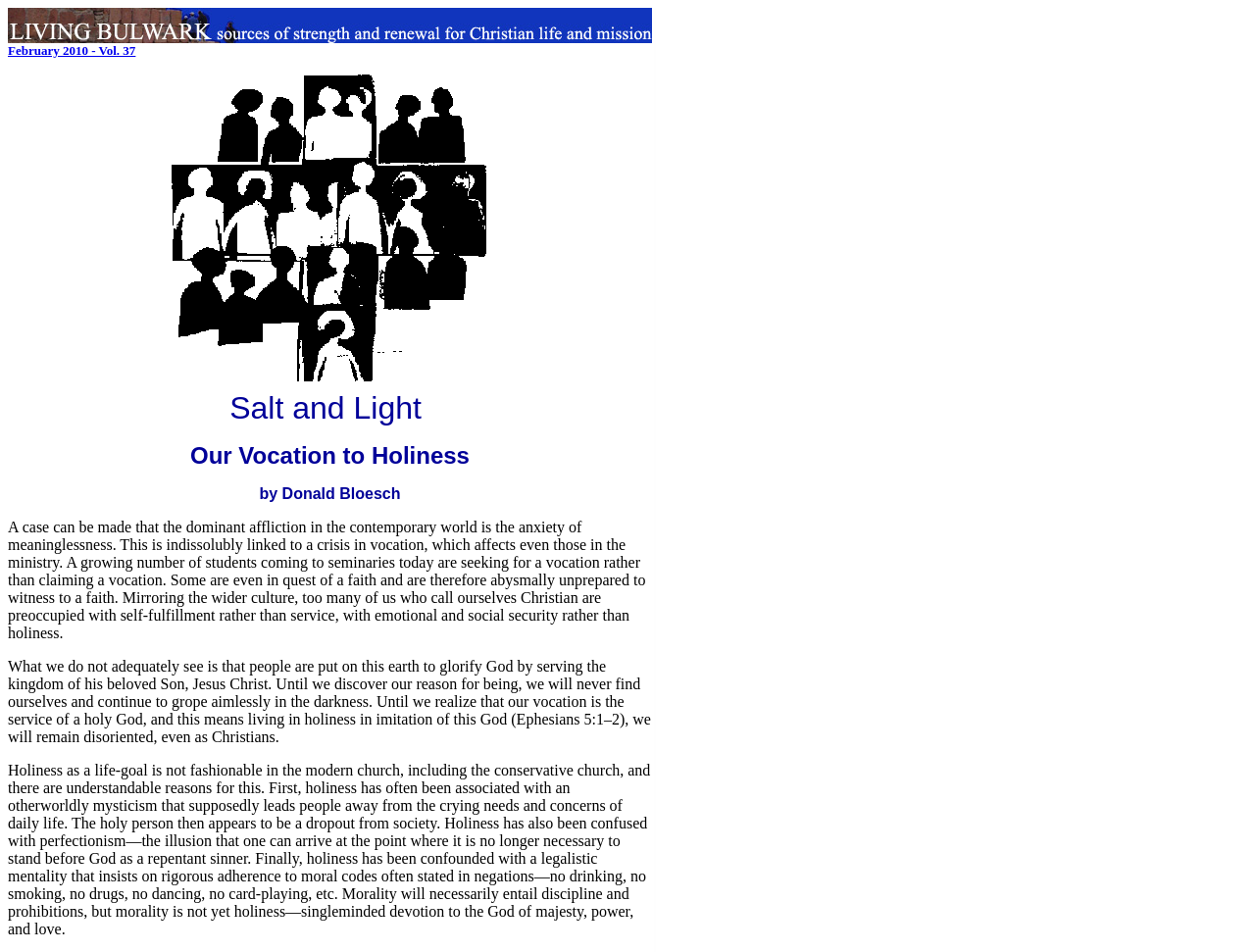What is the title of the article?
Answer briefly with a single word or phrase based on the image.

Our Vocation to Holiness